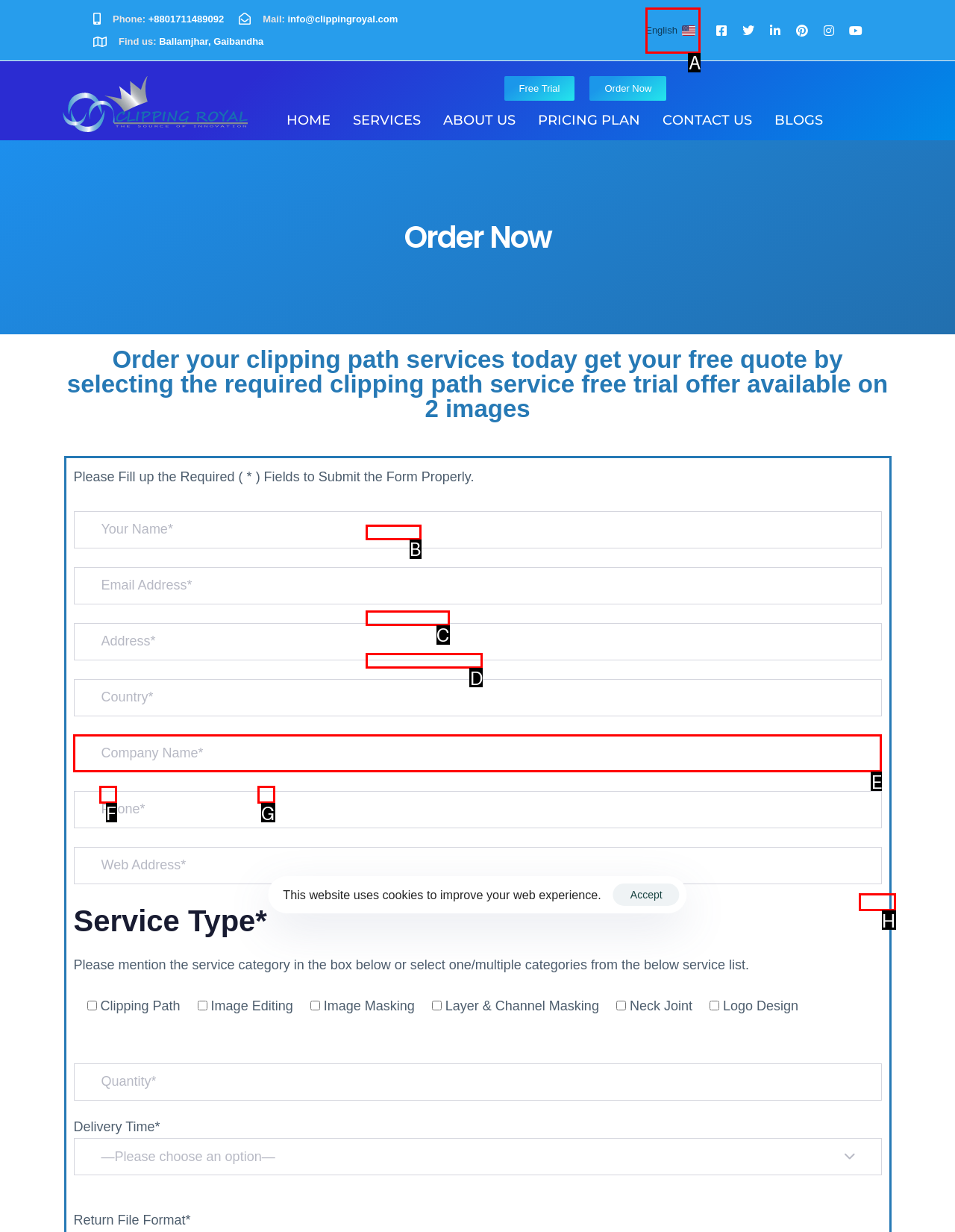Match the HTML element to the given description: Privacy Policy
Indicate the option by its letter.

C